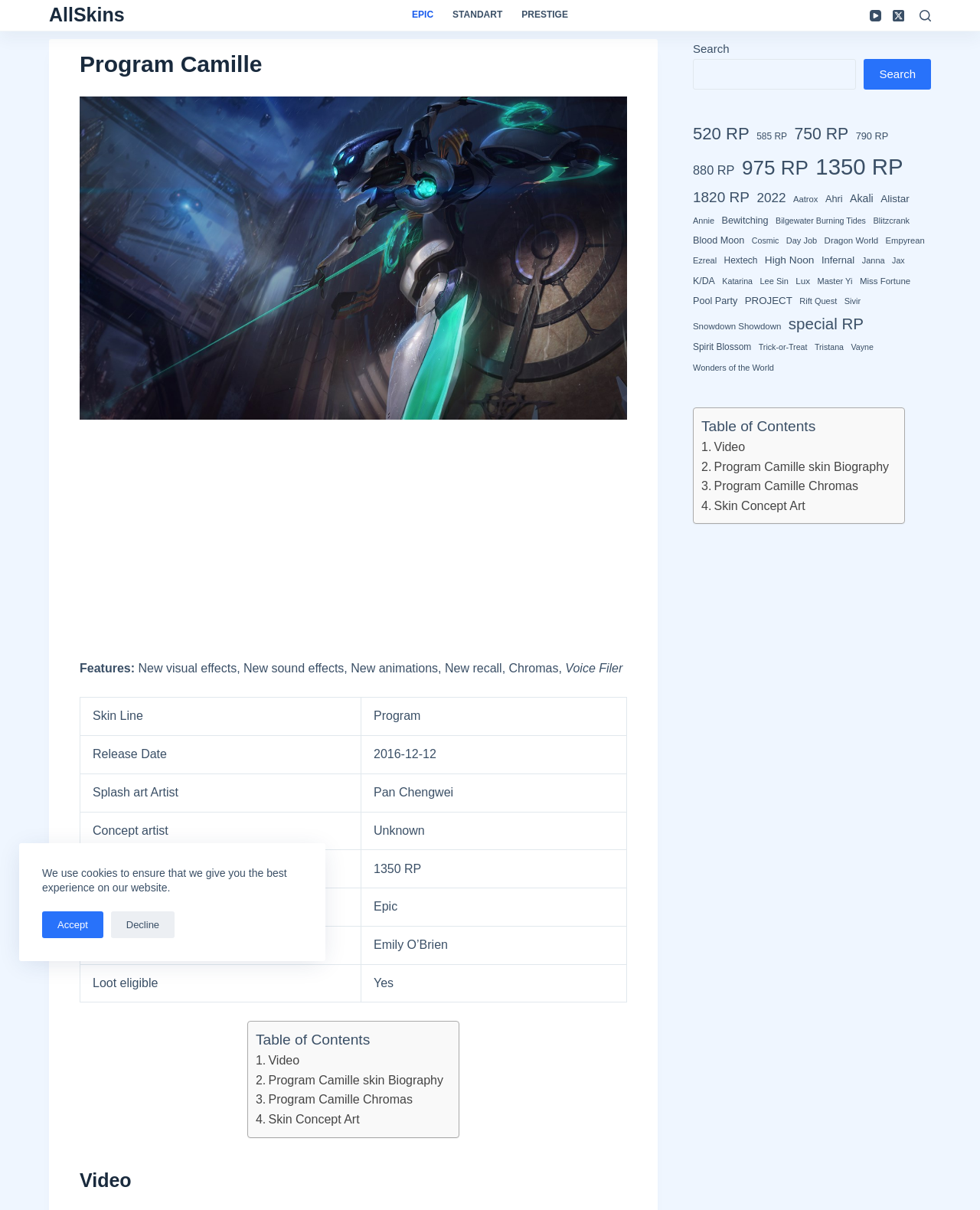Write a detailed summary of the webpage.

This webpage is about the "Program Camille" skin in the popular online game League of Legends. The page provides detailed information about the skin, including its features, price, and release date.

At the top of the page, there is a navigation menu with several options, including "EPIC", "STANDART", and "PRESTIGE". Below the menu, there is a search bar and several social media links, including YouTube and Twitter.

The main content of the page is divided into several sections. The first section displays the skin's features, including new visual effects, sound effects, animations, and recall. There is also a table that provides information about the skin, such as its release date, splash art artist, and price.

Below the table, there is a section with links to different parts of the page, including a video, the skin's biography, chromas, and concept art. The video section is located at the bottom of the page and has a heading "Video".

On the right side of the page, there is a search bar and a list of links to other skins in the game, organized by their price in Riot Points (RP). The list includes skins ranging from 520 RP to 2022 RP.

Throughout the page, there are several buttons and links, including "Accept" and "Decline" buttons for cookies, a "Search" button, and links to other parts of the website.